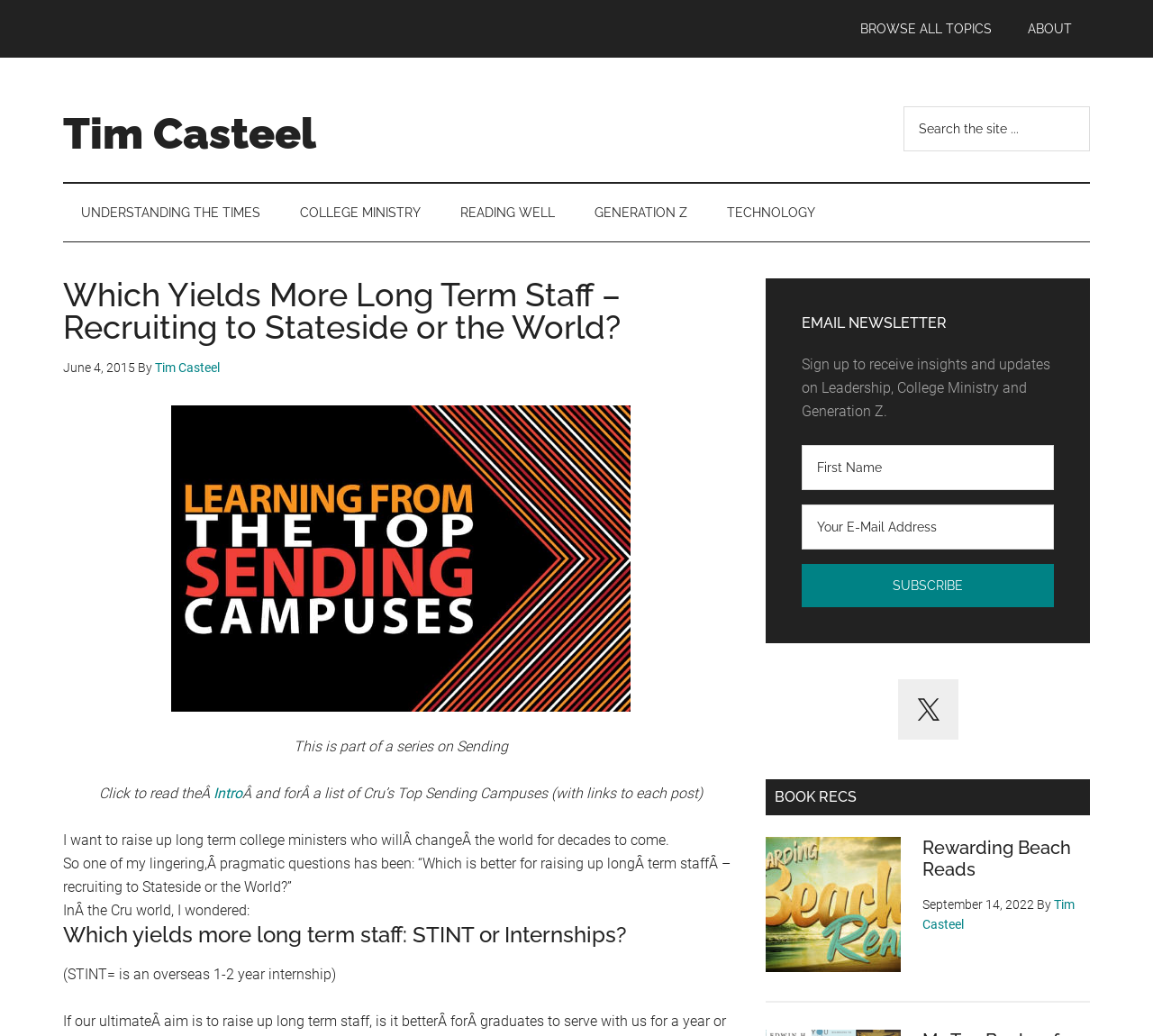What is the position of the 'Subscribe' button?
Please answer the question with as much detail and depth as you can.

I found the answer by looking at the layout of the webpage. The 'Subscribe' button is located below the email newsletter section, which includes textboxes for 'First Name' and 'Your E-Mail Address'.